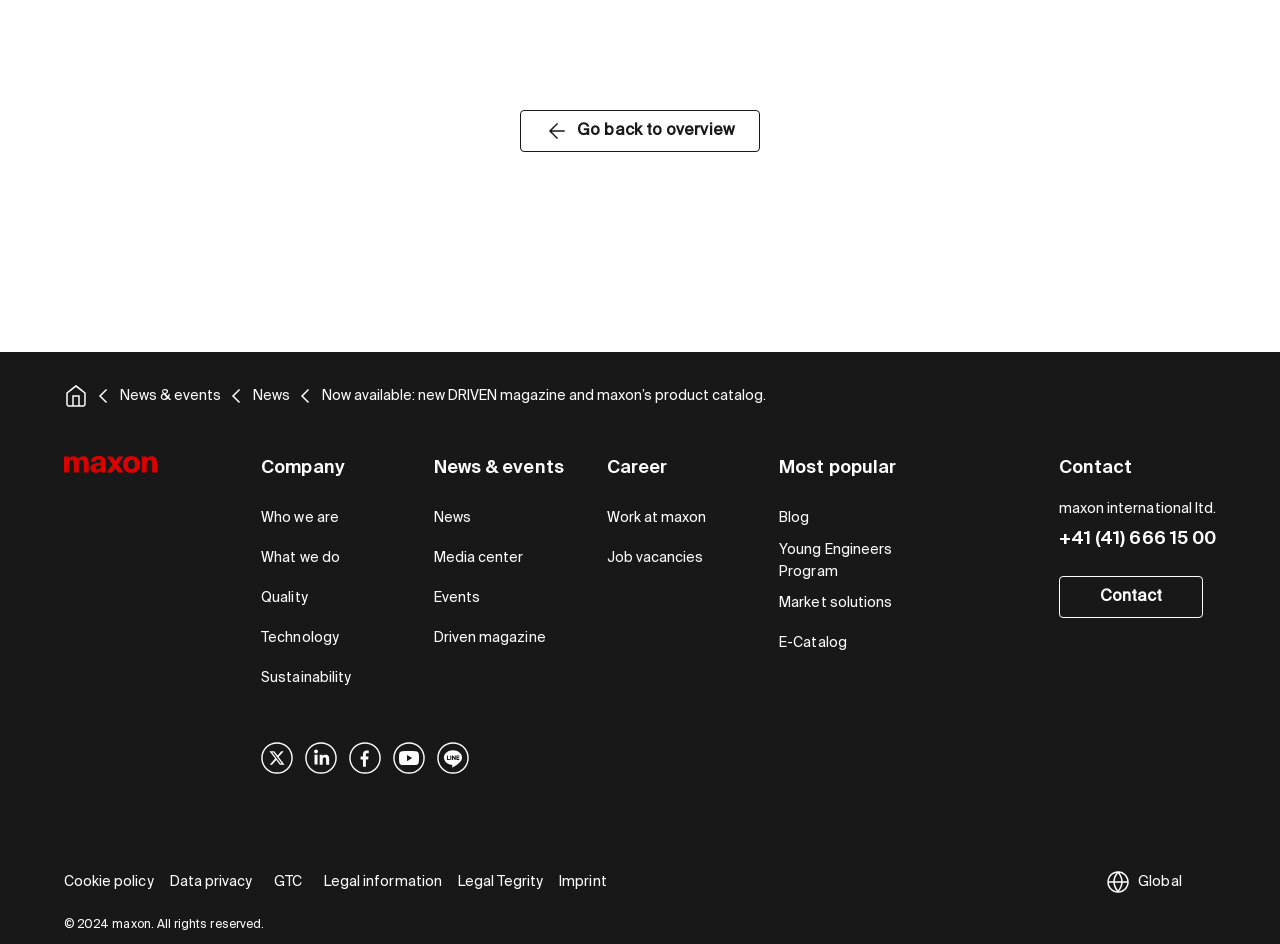Identify the bounding box coordinates necessary to click and complete the given instruction: "Visit Maxon Homepage".

[0.05, 0.483, 0.159, 0.525]